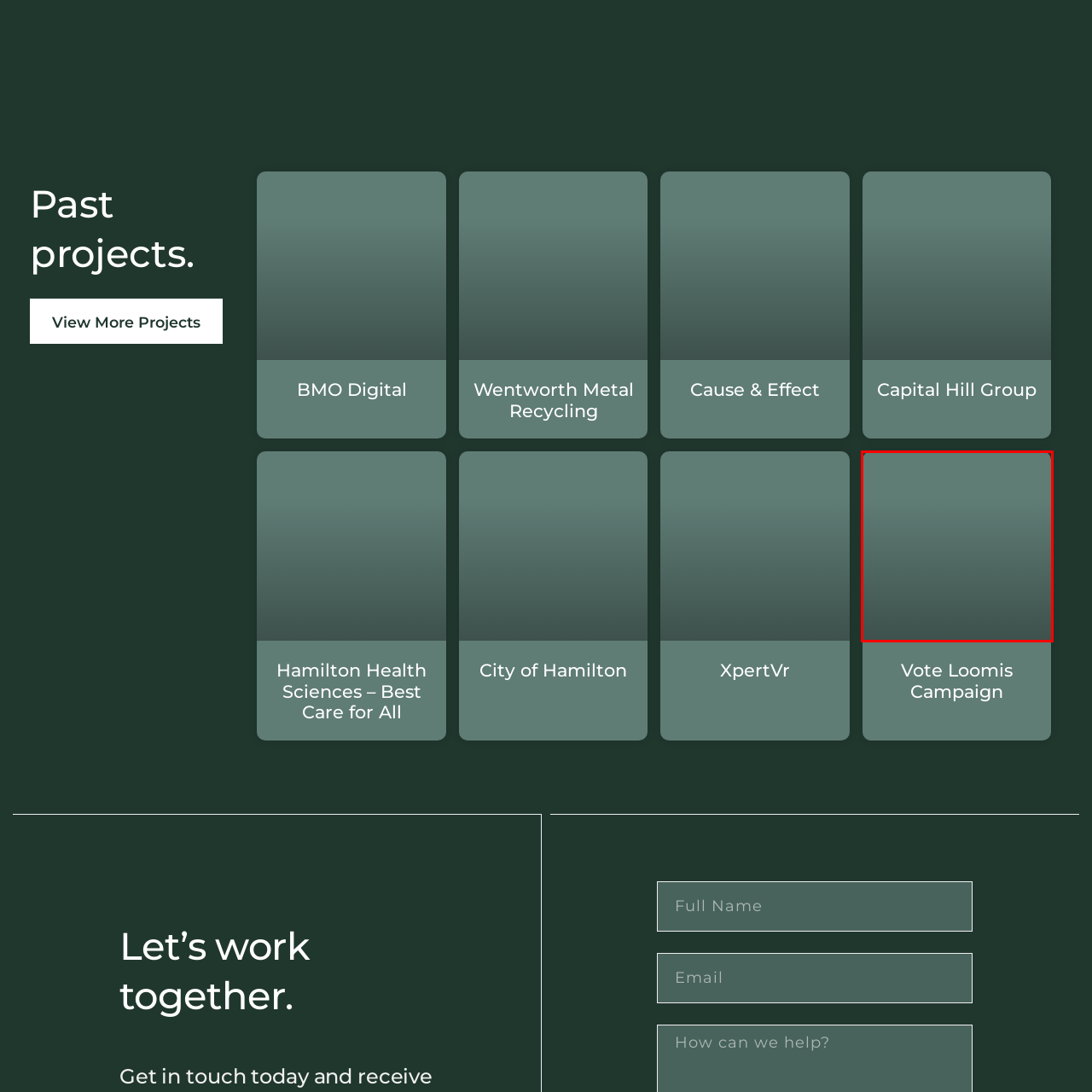Create a detailed narrative describing the image bounded by the red box.

The image showcases a banner for the "Keanin Loomis for Mayor" campaign, prominently featuring the phrase "Vote Loomis Campaign." This visual representation emphasizes the campaign's branding and message, aiming to engage and inform the public about Keanin Loomis's bid for mayoral office. The design is structured to attract attention, encapsulating the essence of civic engagement and the democratic process.